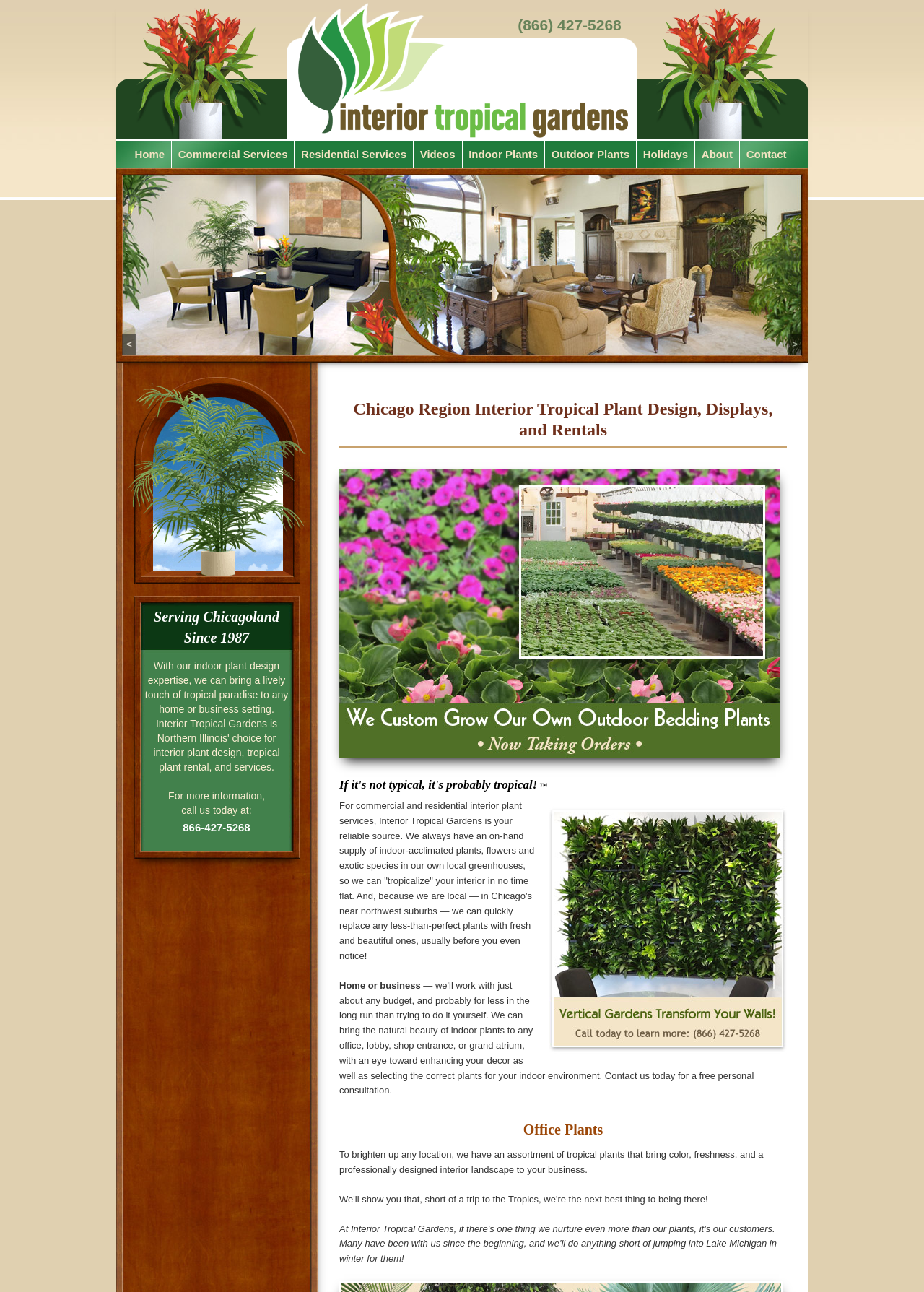Illustrate the webpage with a detailed description.

The webpage is about Interior Tropical Gardens, a company that provides interior tropical plant design, displays, and rentals in the Chicago region. At the top left corner, there is a logo of Interior Tropical Gardens, accompanied by a phone number "(866) 427-5268" to the right. Below the logo, there are two decorative bromeliad images, one on the left and one on the right.

The main navigation menu is located below the logo, consisting of links to "Home", "Commercial Services", "Residential Services", "Videos", "Indoor Plants", "Outdoor Plants", "Holidays", "About", and "Contact". These links are arranged horizontally across the page.

Below the navigation menu, there is a large image showcasing tropical plant interior designs. To the left of this image, there are navigation arrows ("<" and ">") that allow users to browse through a collection of images.

The main content of the page is divided into several sections. The first section has a heading that reads "Chicago Region Interior Tropical Plant Design, Displays, and Rentals" and a link to "Outdoor bedding plants offered by Interior Tropical Gardens" with a corresponding image. Below this, there is a heading that reads "If it's not typical, it's probably tropical! ™" followed by an image of vertical gardens.

The next section describes the company's services, stating that they provide commercial and residential interior plant services and have an on-hand supply of indoor-acclimated plants, flowers, and exotic species in their local greenhouses. This section also mentions that they can quickly replace any less-than-perfect plants with fresh and beautiful ones.

Further down, there is a section with a heading "Office Plants" that describes the company's assortment of tropical plants that can brighten up any location. Below this, there is a complementary section with an image of a decorative arch with a palm plant, a heading "Serving Chicagoland Since 1987", and some contact information.